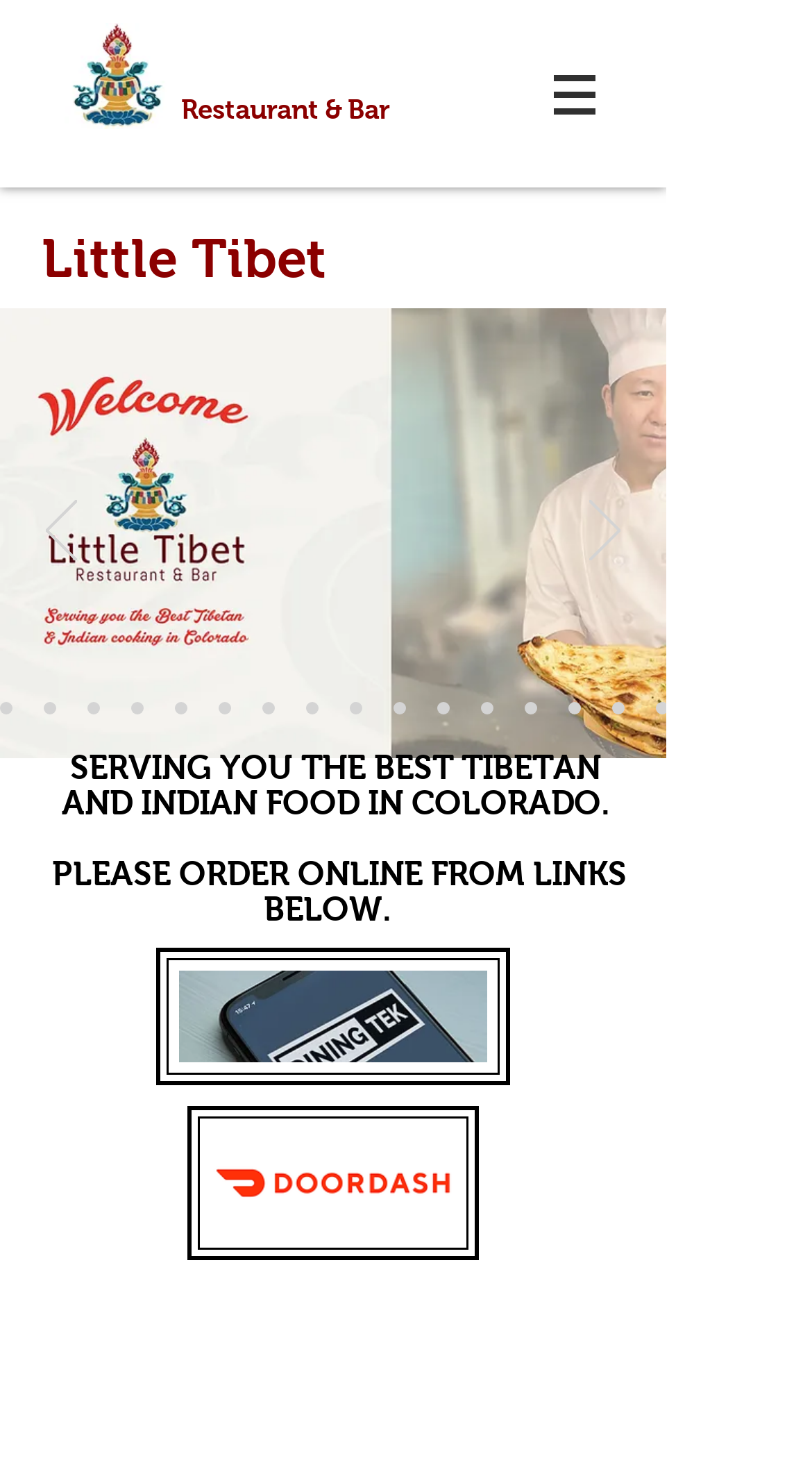Locate the UI element that matches the description aria-label="Next" in the webpage screenshot. Return the bounding box coordinates in the format (top-left x, top-left y, bottom-right x, bottom-right y), with values ranging from 0 to 1.

[0.726, 0.339, 0.764, 0.385]